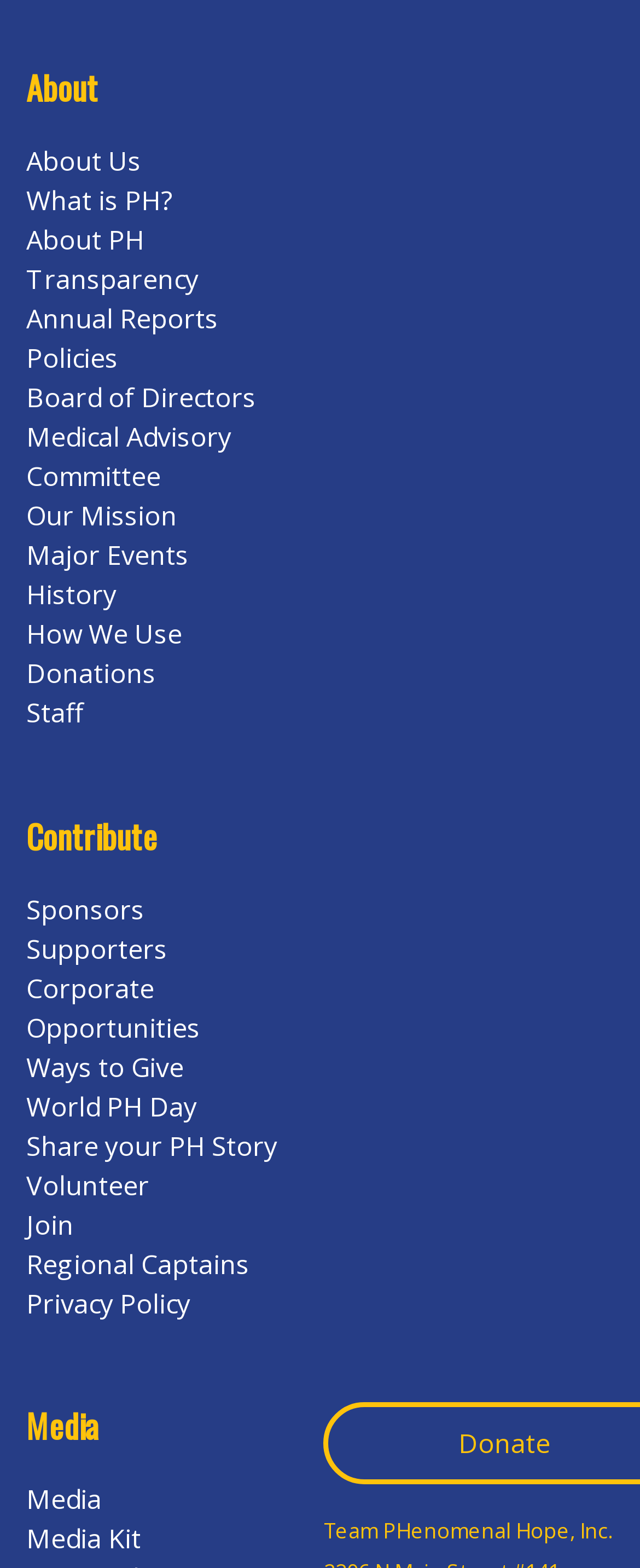Could you indicate the bounding box coordinates of the region to click in order to complete this instruction: "Learn about the board of directors".

[0.041, 0.242, 0.4, 0.265]